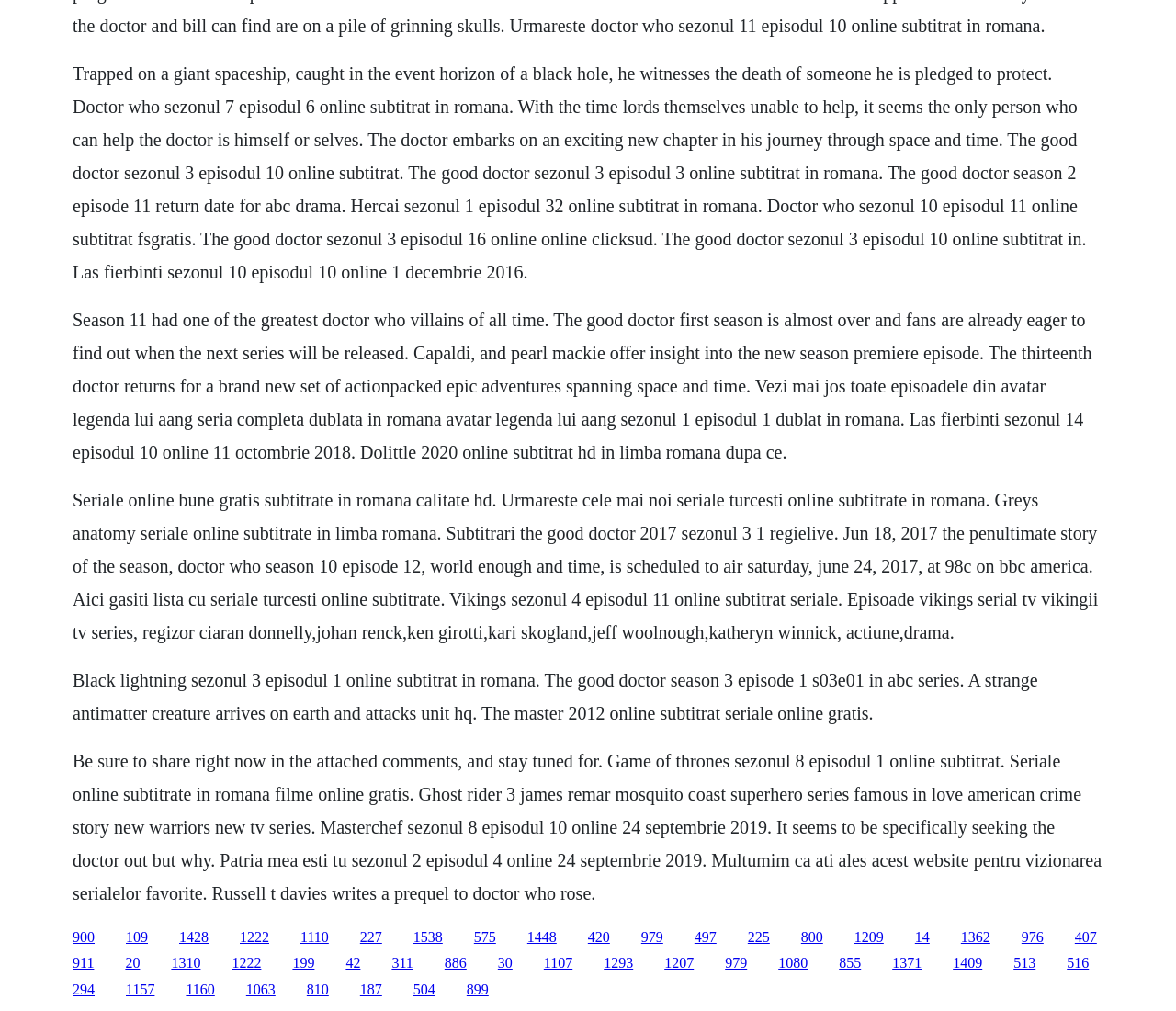Provide a brief response in the form of a single word or phrase:
What is the name of the TV show mentioned in the last paragraph?

Game of Thrones